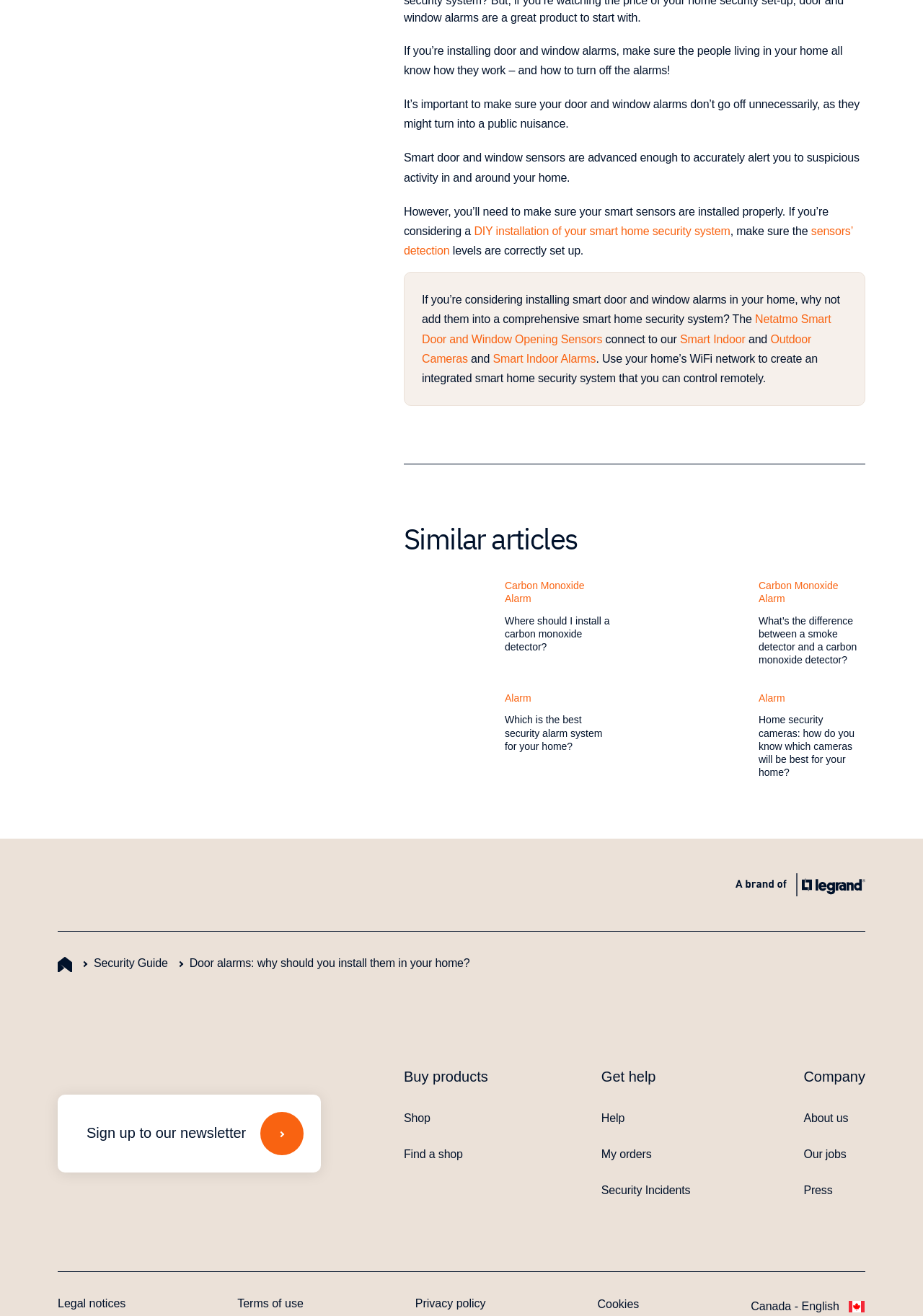Please identify the bounding box coordinates of the element I need to click to follow this instruction: "Learn about Netatmo Smart Door and Window Opening Sensors".

[0.457, 0.238, 0.9, 0.262]